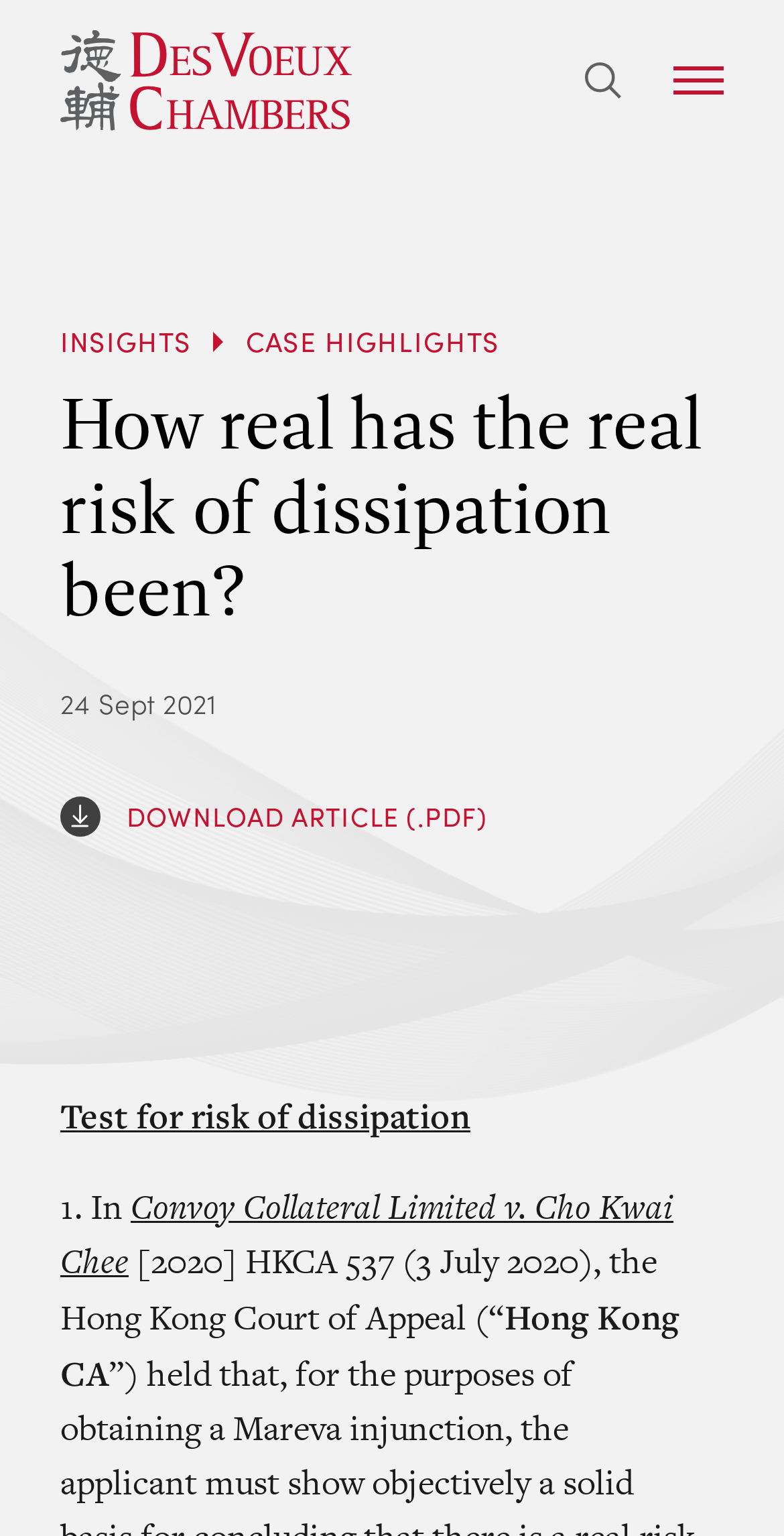What is the name of the case mentioned in the article?
Deliver a detailed and extensive answer to the question.

The name of the case mentioned in the article can be found in the text 'Convoy Collateral Limited v. Cho Kwai Chee' which is part of the article content.